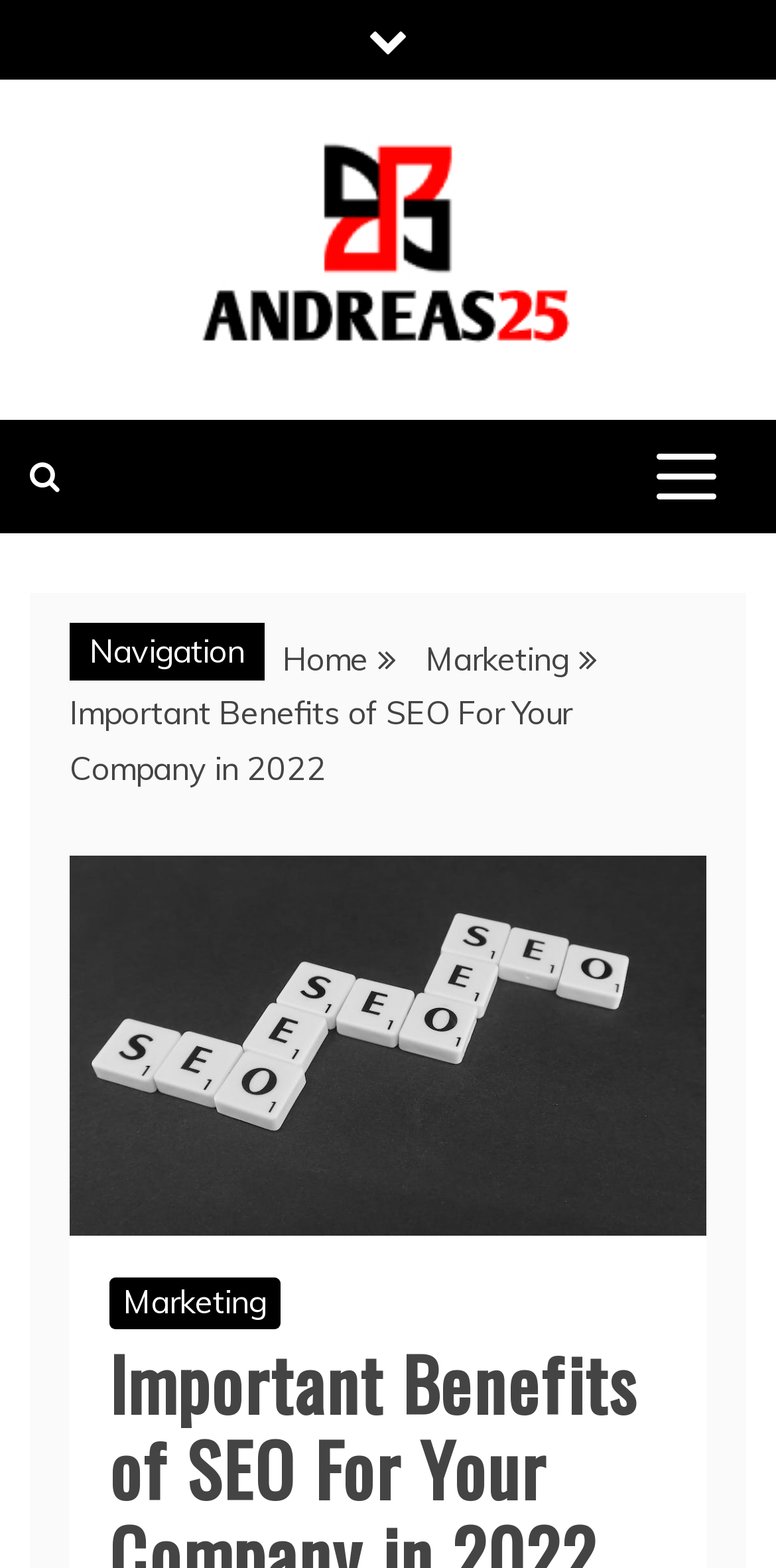Create a detailed summary of the webpage's content and design.

The webpage appears to be a blog or article page, with a focus on SEO (Search Engine Optimization) benefits for companies. At the top-left corner, there is a small icon () and a logo link "andreas25 Logo" with an image, accompanied by a text link "ANDREAS25" and a static text "JUST ANOTHER WORDPRESS SITE". 

On the top-right corner, there is a button with no text, which controls the primary menu. Next to it, there is another icon (). 

Below these elements, there is a navigation section labeled "Navigation" with a breadcrumbs menu. The breadcrumbs menu has three links: "Home", "Marketing", and the title of the current page "Important Benefits of SEO For Your Company in 2022". 

The main content of the page is likely below the navigation section, although the exact content is not specified in the accessibility tree. The title of the page "Important Benefits of SEO For Your Company in 2022" is also mentioned as a static text and an image, which may be a header or a featured image. There is another link to "Marketing" at the bottom of the page.